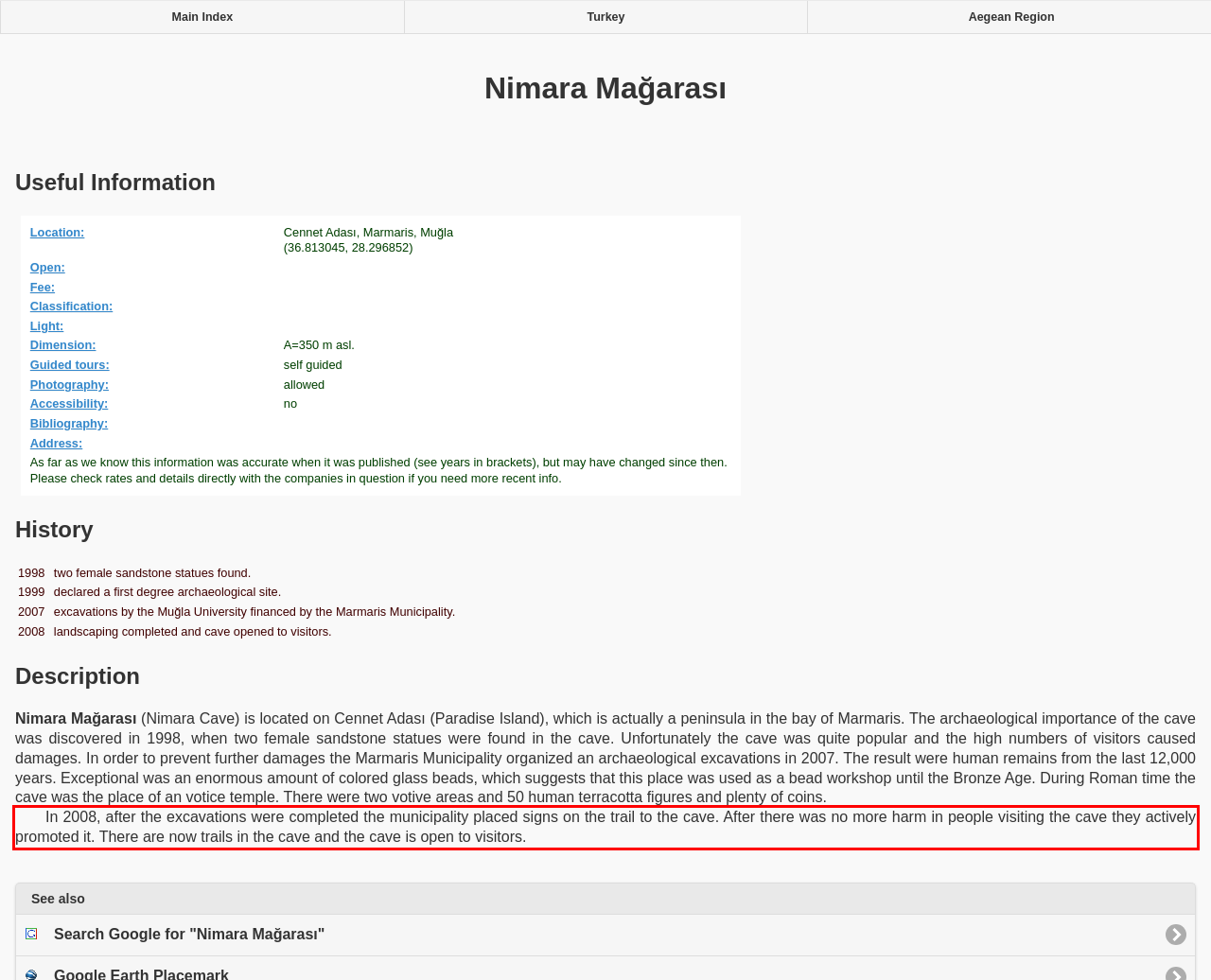Please examine the webpage screenshot containing a red bounding box and use OCR to recognize and output the text inside the red bounding box.

In 2008, after the excavations were completed the municipality placed signs on the trail to the cave. After there was no more harm in people visiting the cave they actively promoted it. There are now trails in the cave and the cave is open to visitors.